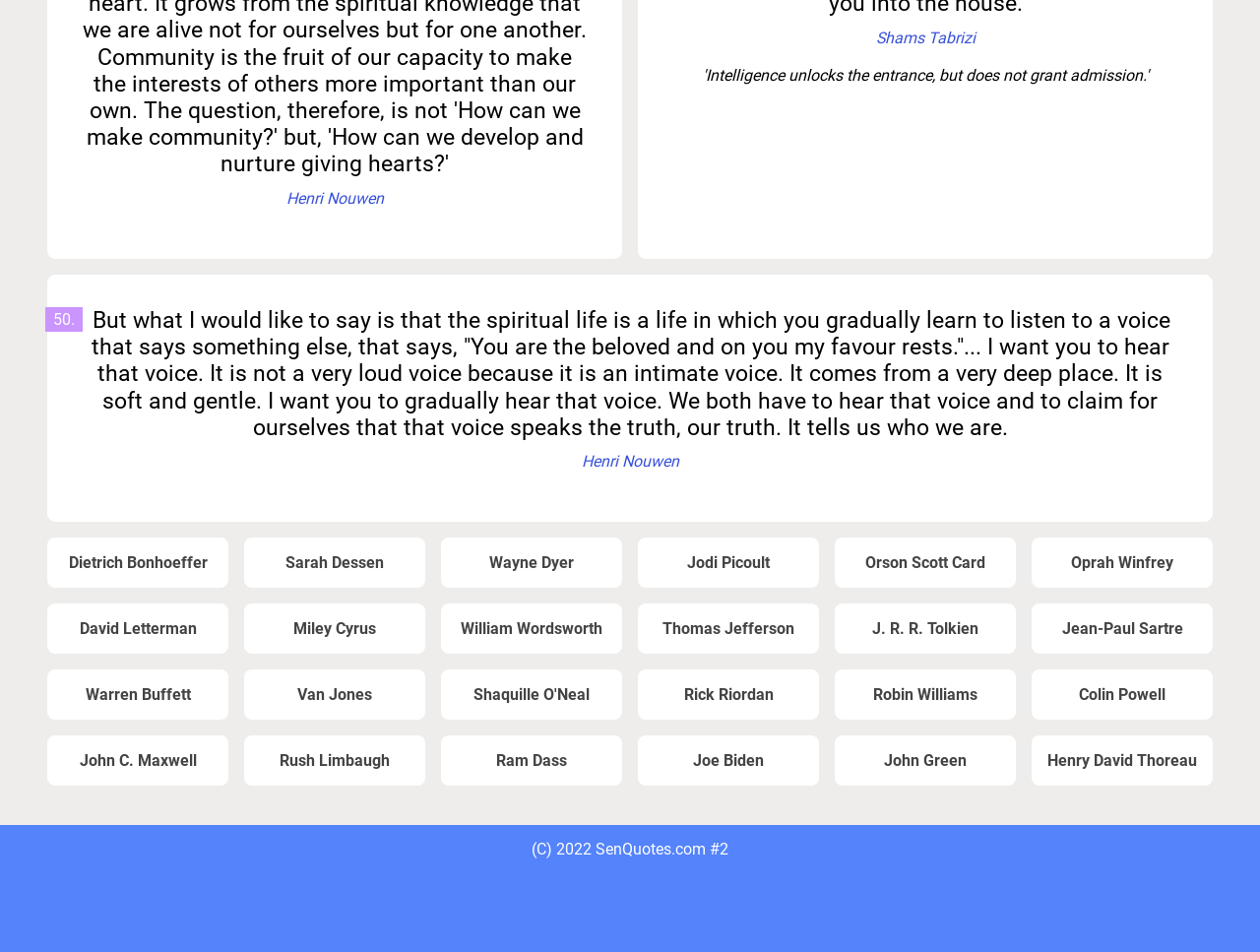Answer this question in one word or a short phrase: How many links are there on the webpage?

20